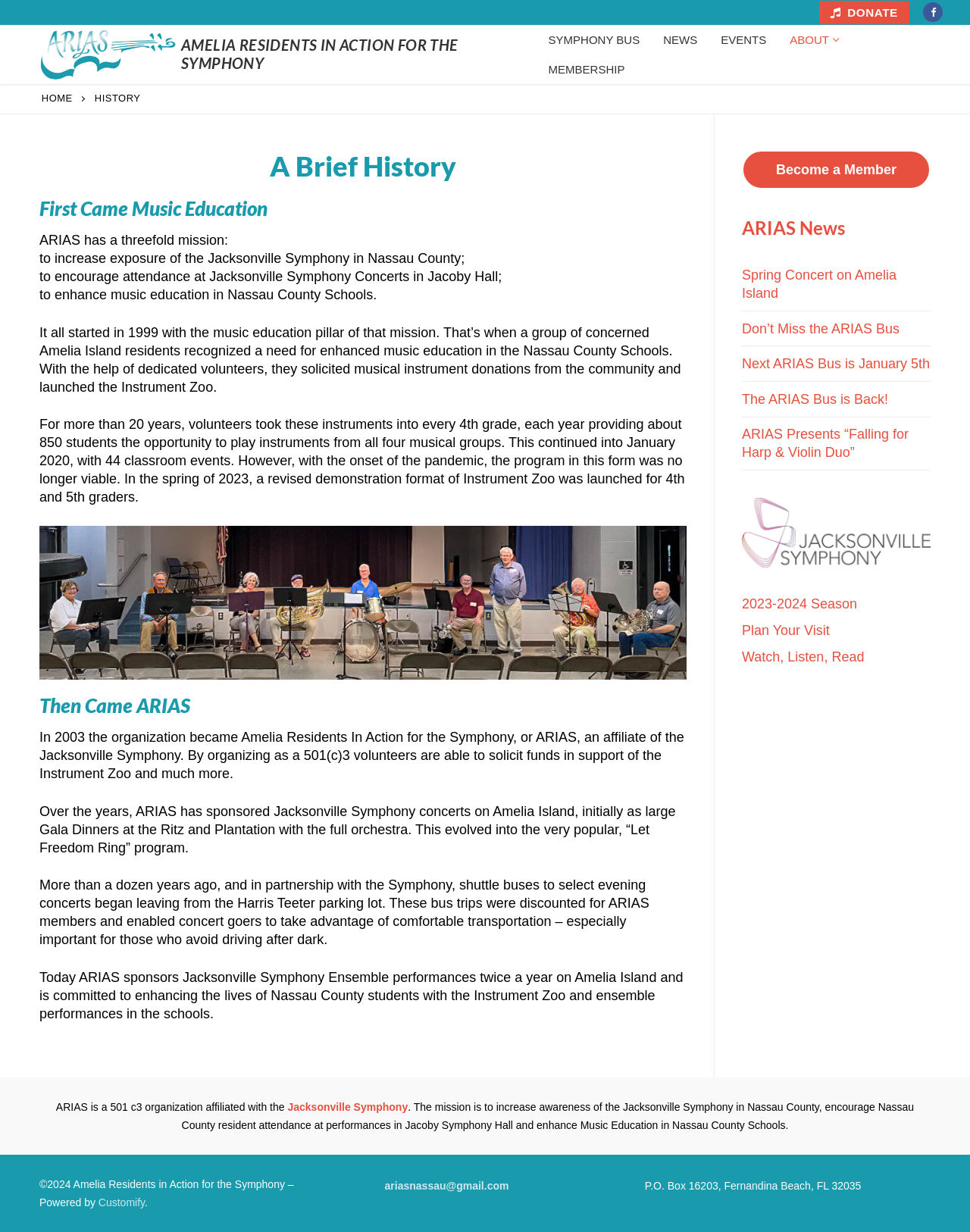Please determine the bounding box coordinates of the element's region to click in order to carry out the following instruction: "Click DONATE". The coordinates should be four float numbers between 0 and 1, i.e., [left, top, right, bottom].

[0.844, 0.0, 0.938, 0.02]